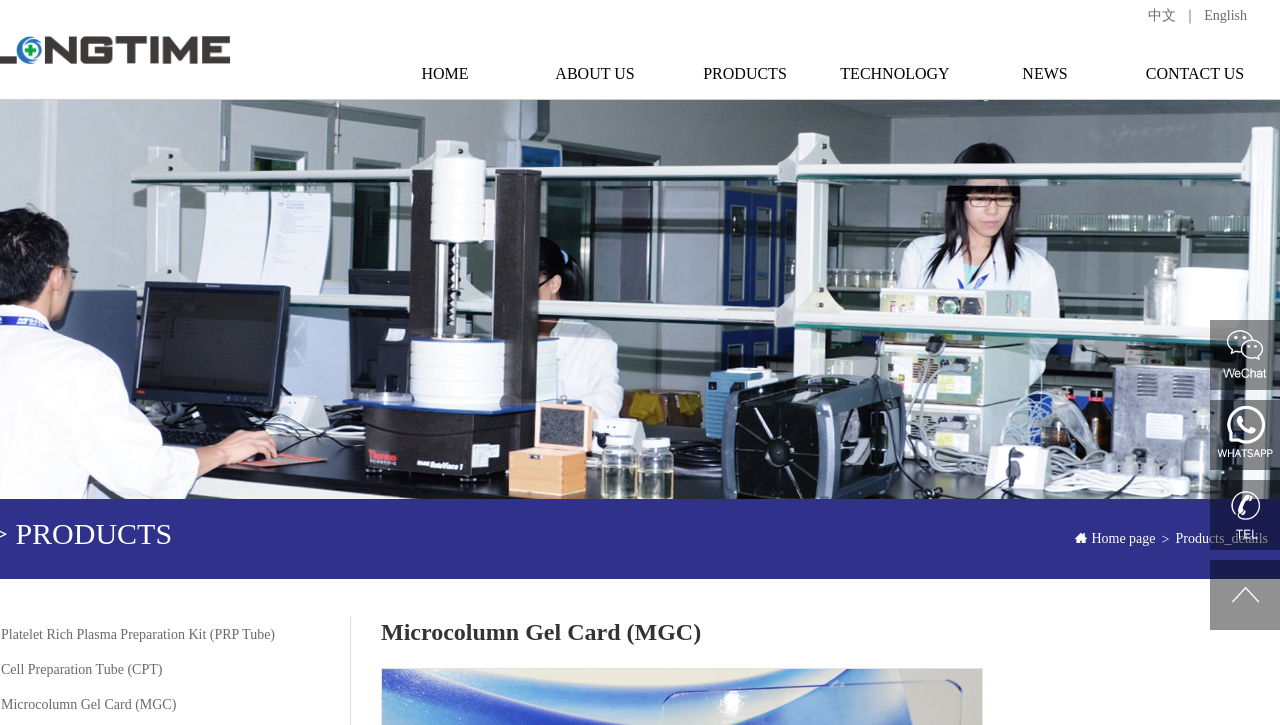What is the name of the technology used in the products?
Based on the screenshot, respond with a single word or phrase.

Microcolumn gel technology